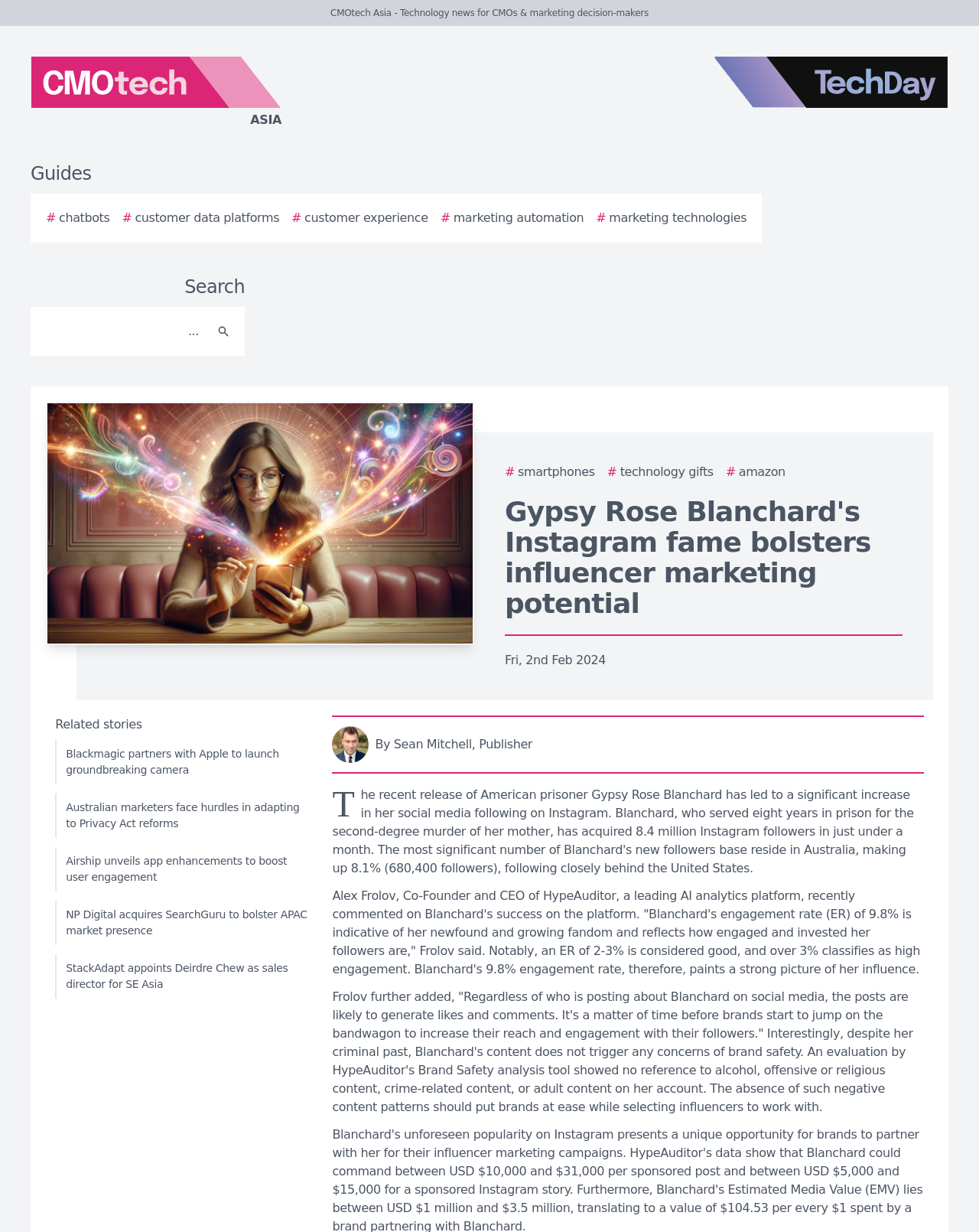Pinpoint the bounding box coordinates of the clickable element to carry out the following instruction: "Read the article about Gypsy Rose Blanchard's Instagram fame."

[0.516, 0.403, 0.922, 0.502]